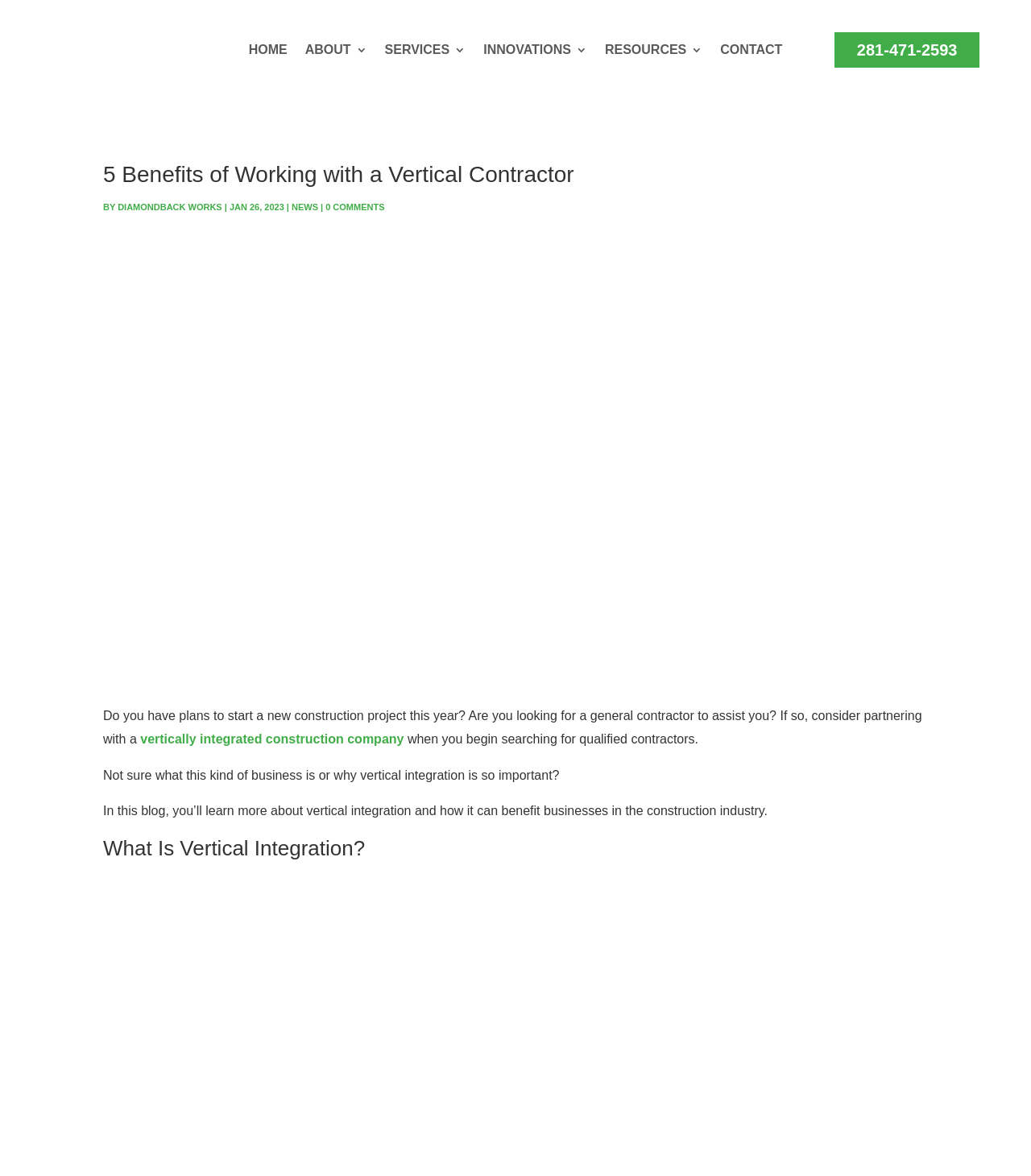Can you show the bounding box coordinates of the region to click on to complete the task described in the instruction: "Click the Procurar button"?

None